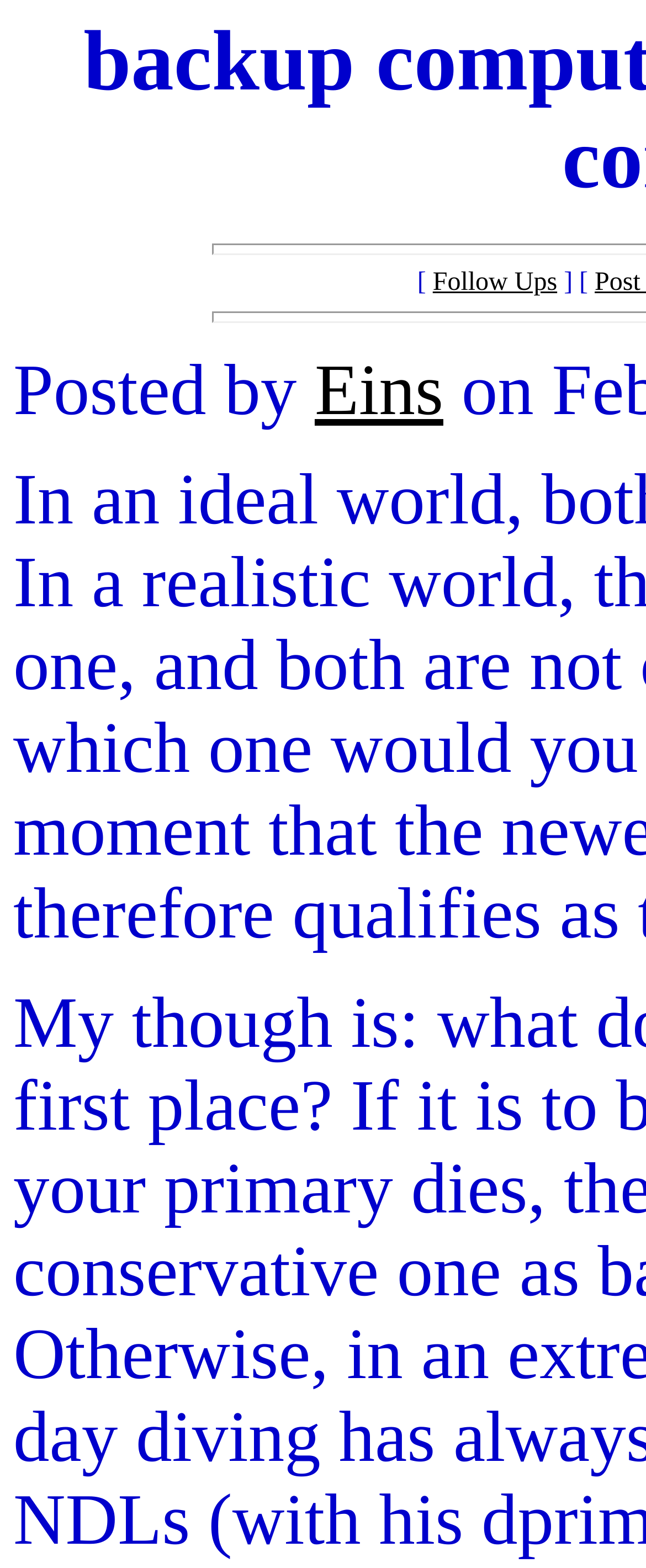Locate the bounding box for the described UI element: "Follow Ups". Ensure the coordinates are four float numbers between 0 and 1, formatted as [left, top, right, bottom].

[0.67, 0.172, 0.862, 0.19]